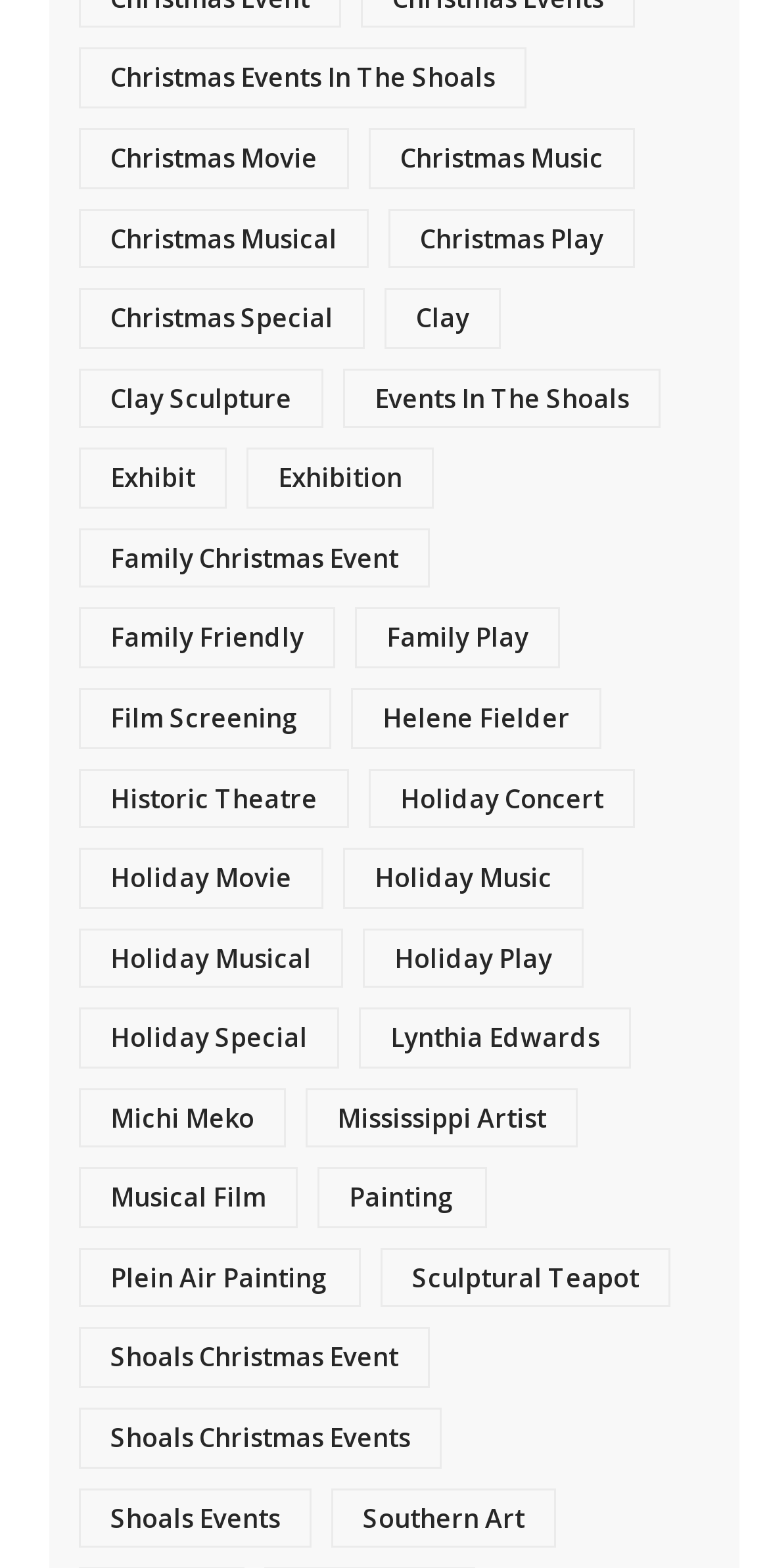How many links have 'Shoals' in their text description?
Look at the screenshot and respond with a single word or phrase.

3